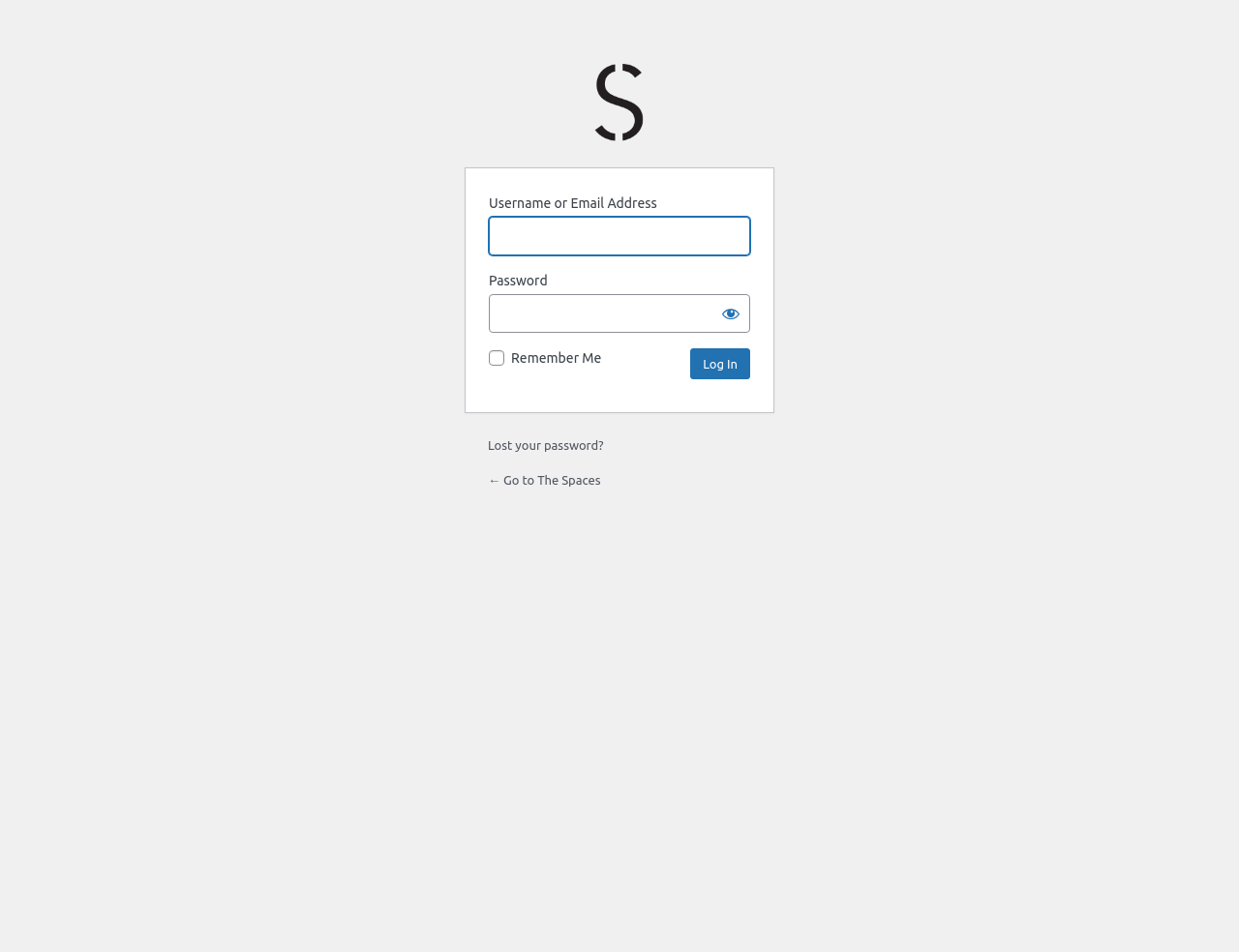What is the alternative to logging in?
Using the information presented in the image, please offer a detailed response to the question.

If the user has forgotten their password, they can click on the 'Lost your password?' link, which provides an alternative to logging in and allows them to recover their password.